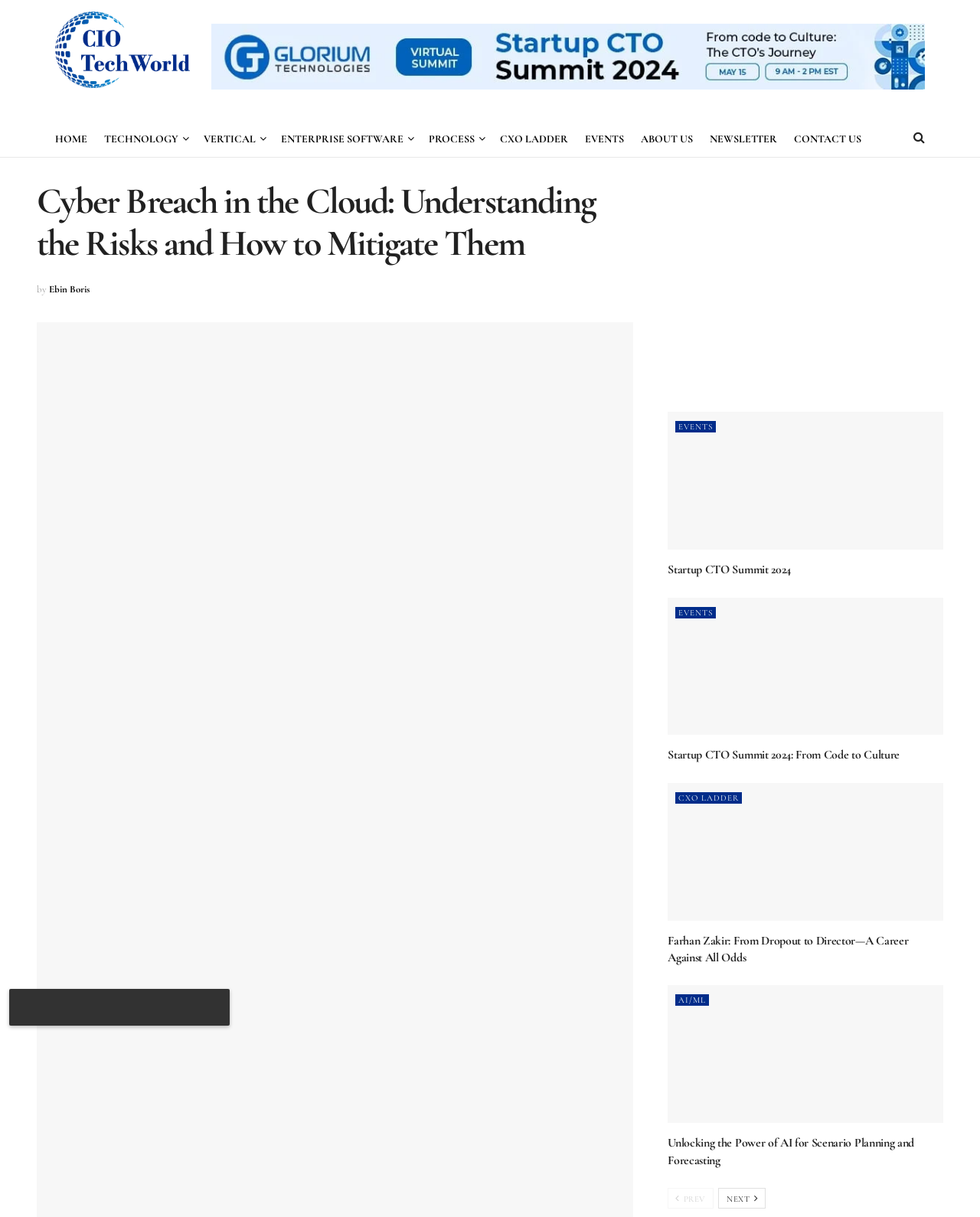Please find the bounding box coordinates of the clickable region needed to complete the following instruction: "read article about cyber breach in the cloud". The bounding box coordinates must consist of four float numbers between 0 and 1, i.e., [left, top, right, bottom].

[0.038, 0.148, 0.646, 0.218]